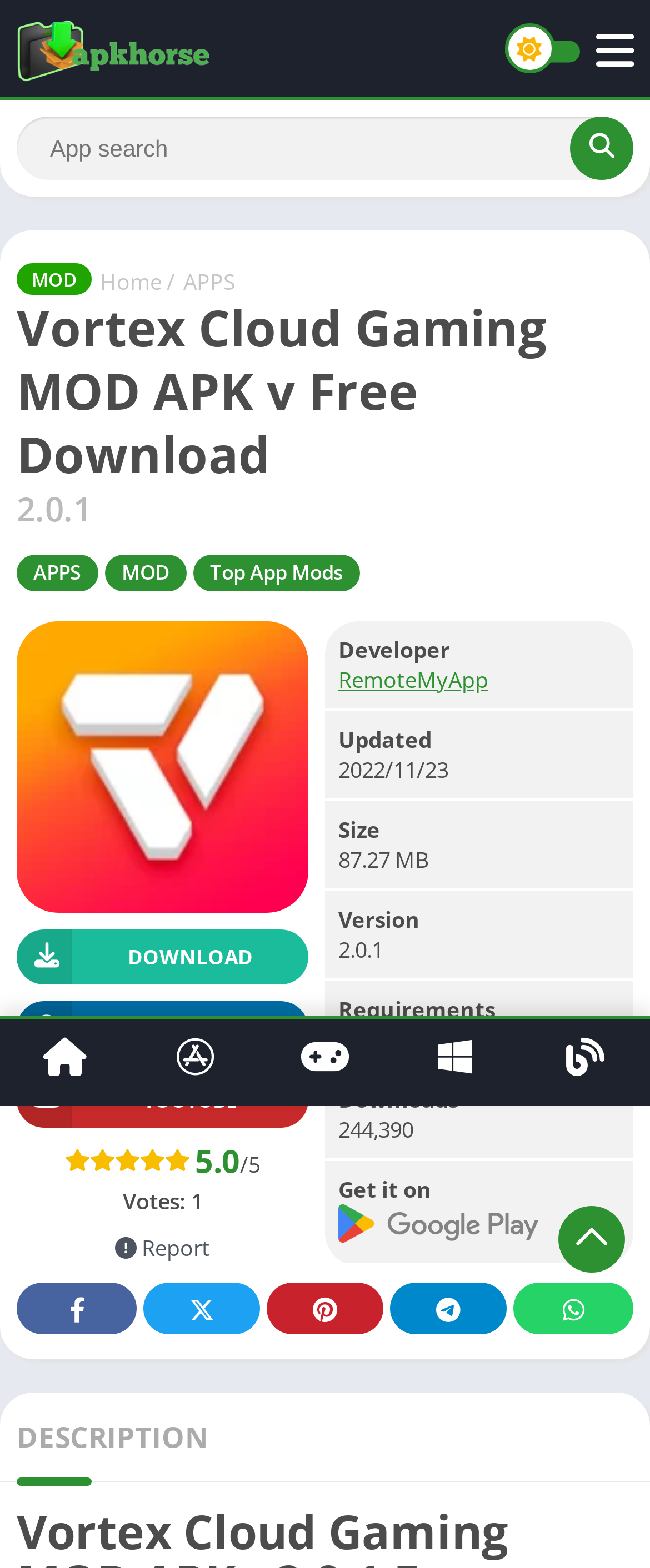Please identify the bounding box coordinates of the clickable area that will fulfill the following instruction: "Search for something". The coordinates should be in the format of four float numbers between 0 and 1, i.e., [left, top, right, bottom].

[0.026, 0.074, 0.974, 0.115]